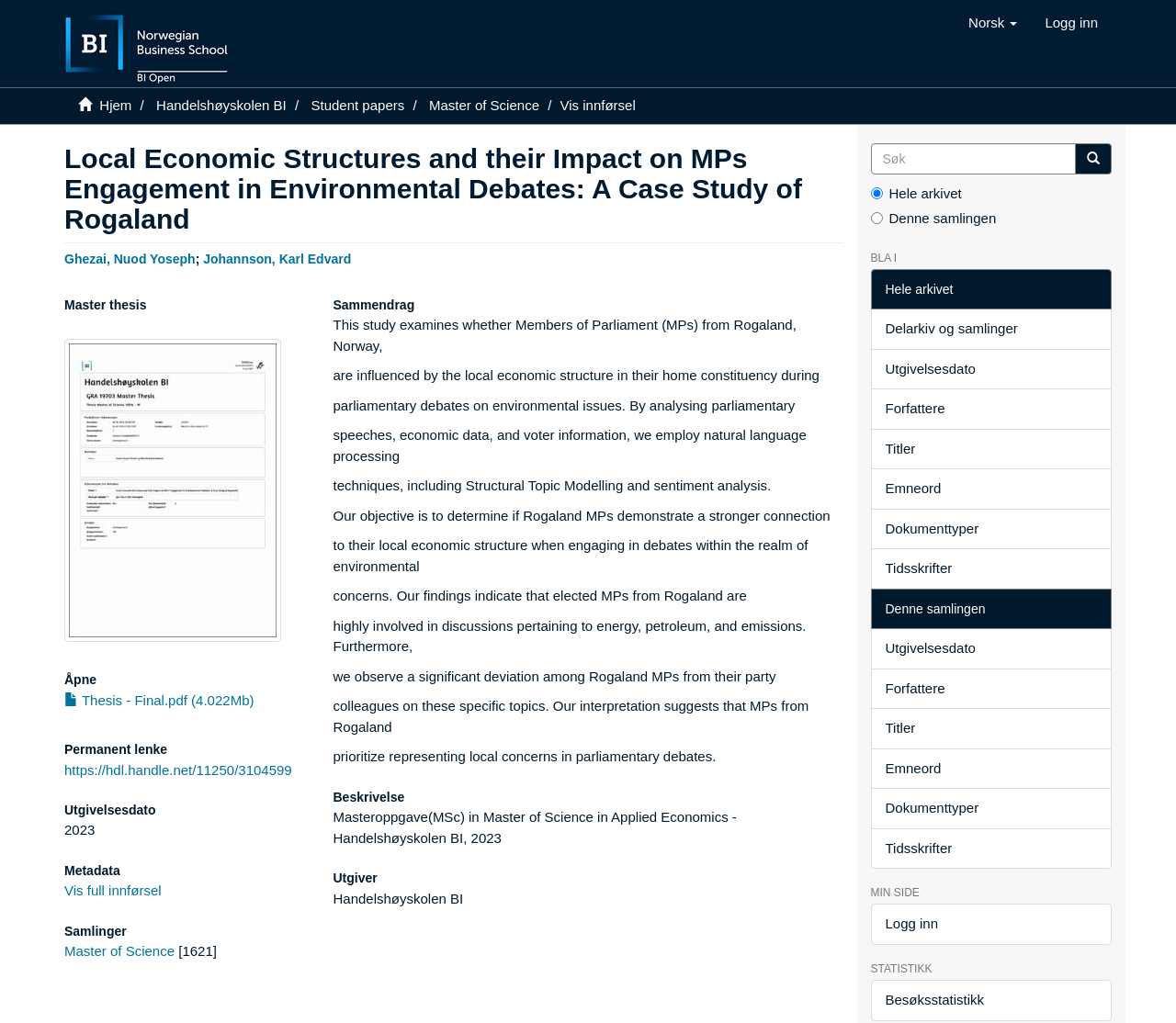Illustrate the webpage thoroughly, mentioning all important details.

This webpage appears to be a research paper or thesis publication page. At the top, there is a navigation bar with links to "Hjem" (Home), "Handelshøyskolen BI" (BI Norwegian Business School), "Student papers", and "Master of Science". There is also a button to switch the language to "Norsk" (Norwegian) and a link to log in.

Below the navigation bar, there is a heading that displays the title of the research paper: "Local Economic Structures and their Impact on MPs Engagement in Environmental Debates: A Case Study of Rogaland". The authors' names, "Ghezai, Nuod Yoseph" and "Johannson, Karl Edvard", are listed below the title.

The main content of the page is divided into several sections. On the left side, there is a section with a thumbnail image, a heading "Master thesis", and links to download the thesis in PDF format and to access the permanent link. Below this section, there are headings for "Utgivelsesdato" (Publication date), "Metadata", "Samlinger" (Collections), and "Sammendrag" (Summary).

The summary section contains a brief abstract of the research paper, which discusses the impact of local economic structures on Members of Parliament (MPs) from Rogaland, Norway, in their engagement with environmental debates.

On the right side of the page, there is a search box with a button to search the entire archive or the current collection. Below the search box, there are links to browse by different categories, such as publication date, authors, titles, and document types.

At the bottom of the page, there are headings for "BLA I" (Browse), "MIN SIDE" (My Page), and "STATISTIKK" (Statistics), with links to related pages.